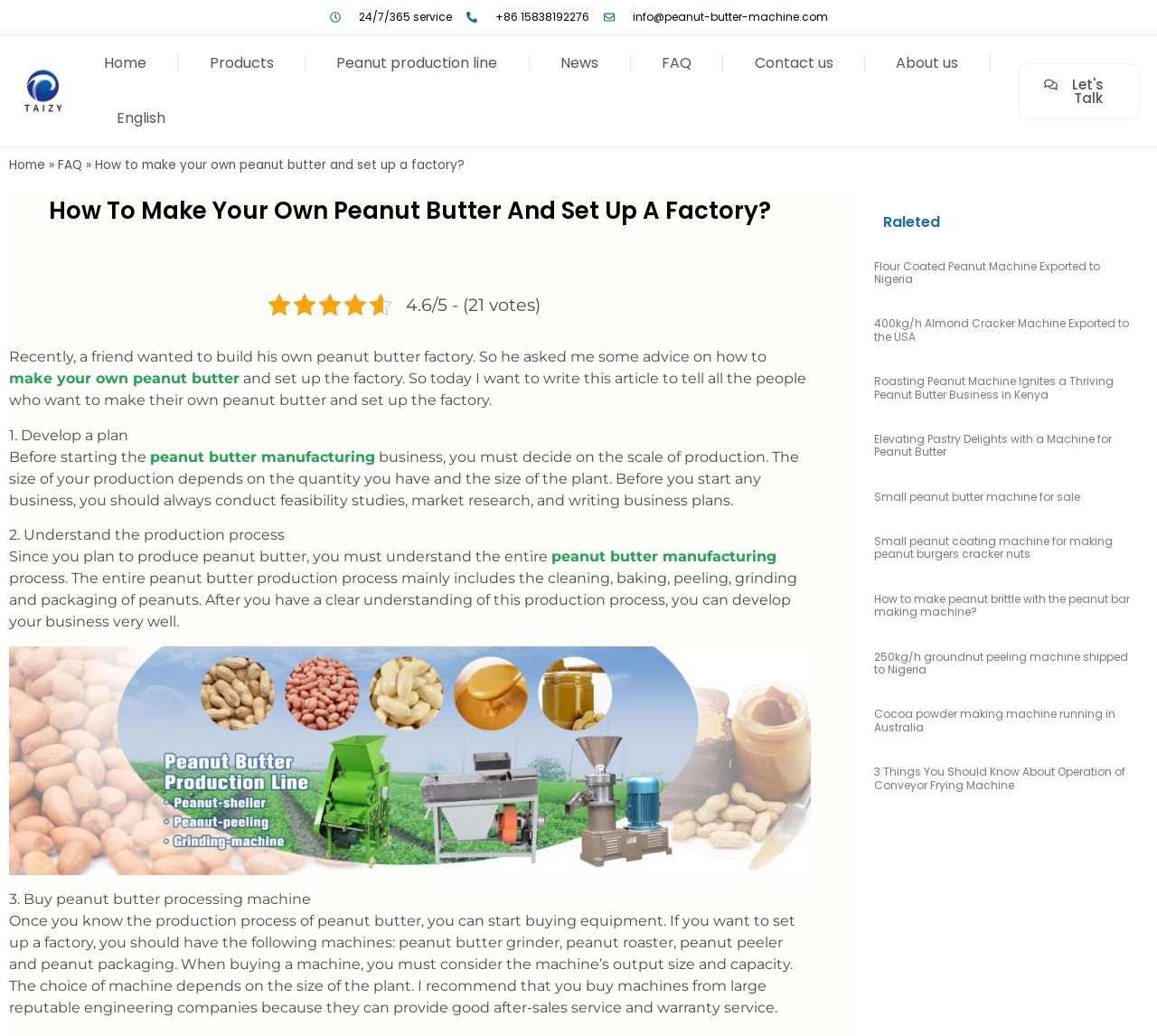Please predict the bounding box coordinates of the element's region where a click is necessary to complete the following instruction: "Click the 'Home' link". The coordinates should be represented by four float numbers between 0 and 1, i.e., [left, top, right, bottom].

None